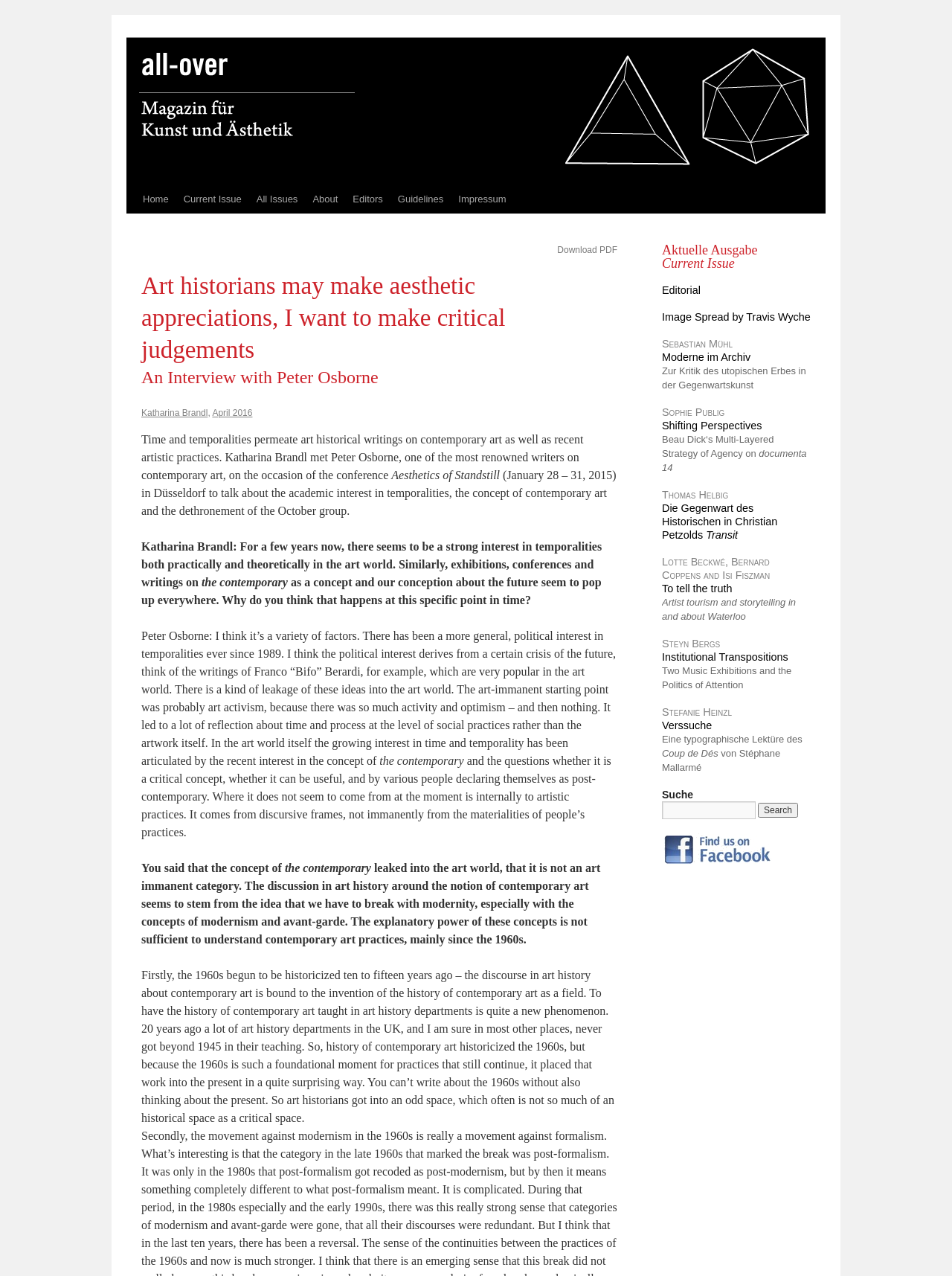Select the bounding box coordinates of the element I need to click to carry out the following instruction: "Read the 'Editorial'".

[0.695, 0.223, 0.736, 0.232]